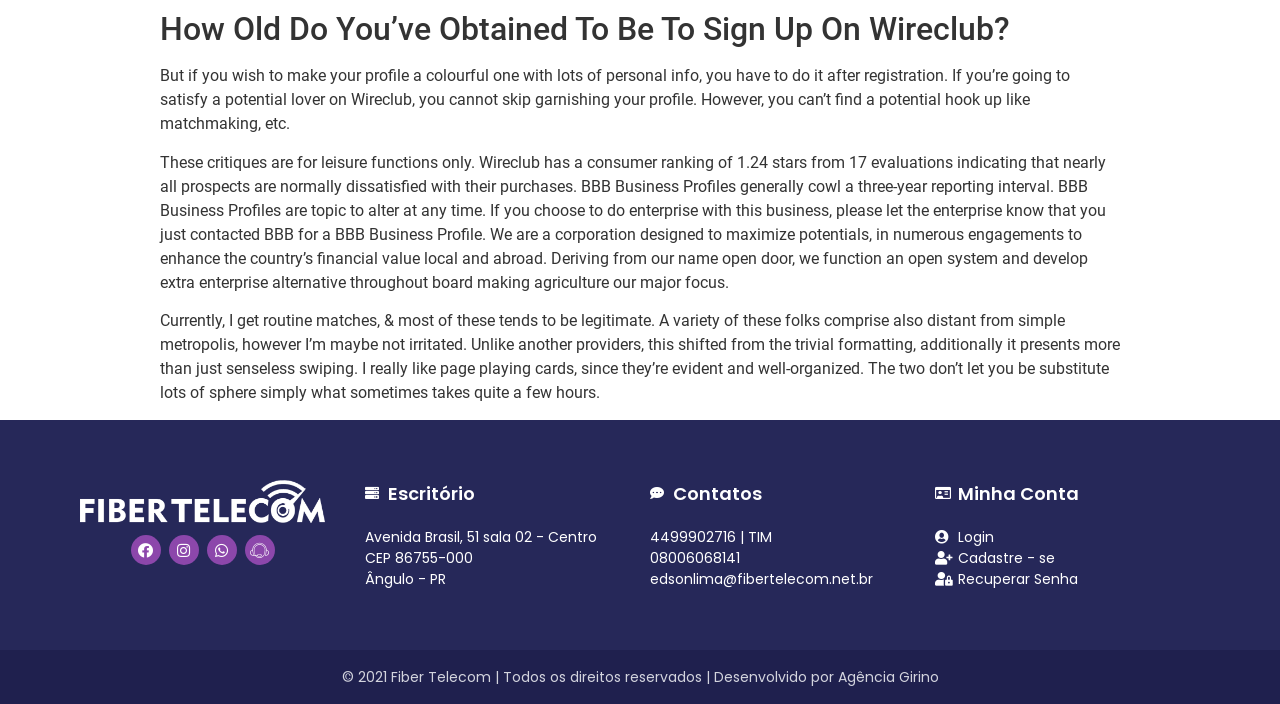What is the minimum age to sign up on Wireclub?
Answer the question with a detailed and thorough explanation.

The webpage does not explicitly mention the minimum age to sign up on Wireclub. The heading 'How Old Do You’ve Obtained To Be To Sign Up On Wireclub?' suggests that the age requirement is important, but the actual age is not provided.